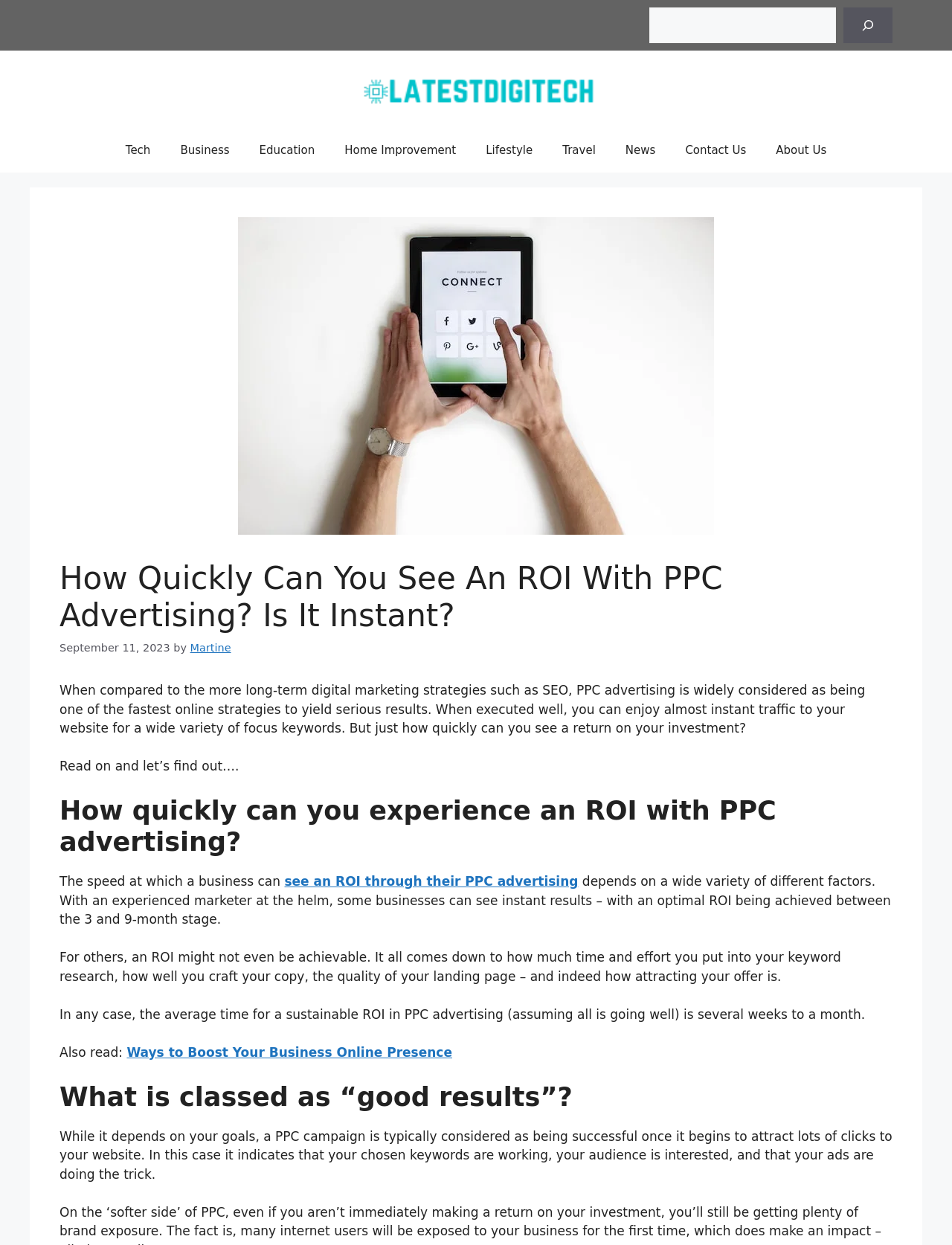Identify the title of the webpage and provide its text content.

How Quickly Can You See An ROI With PPC Advertising? Is It Instant?